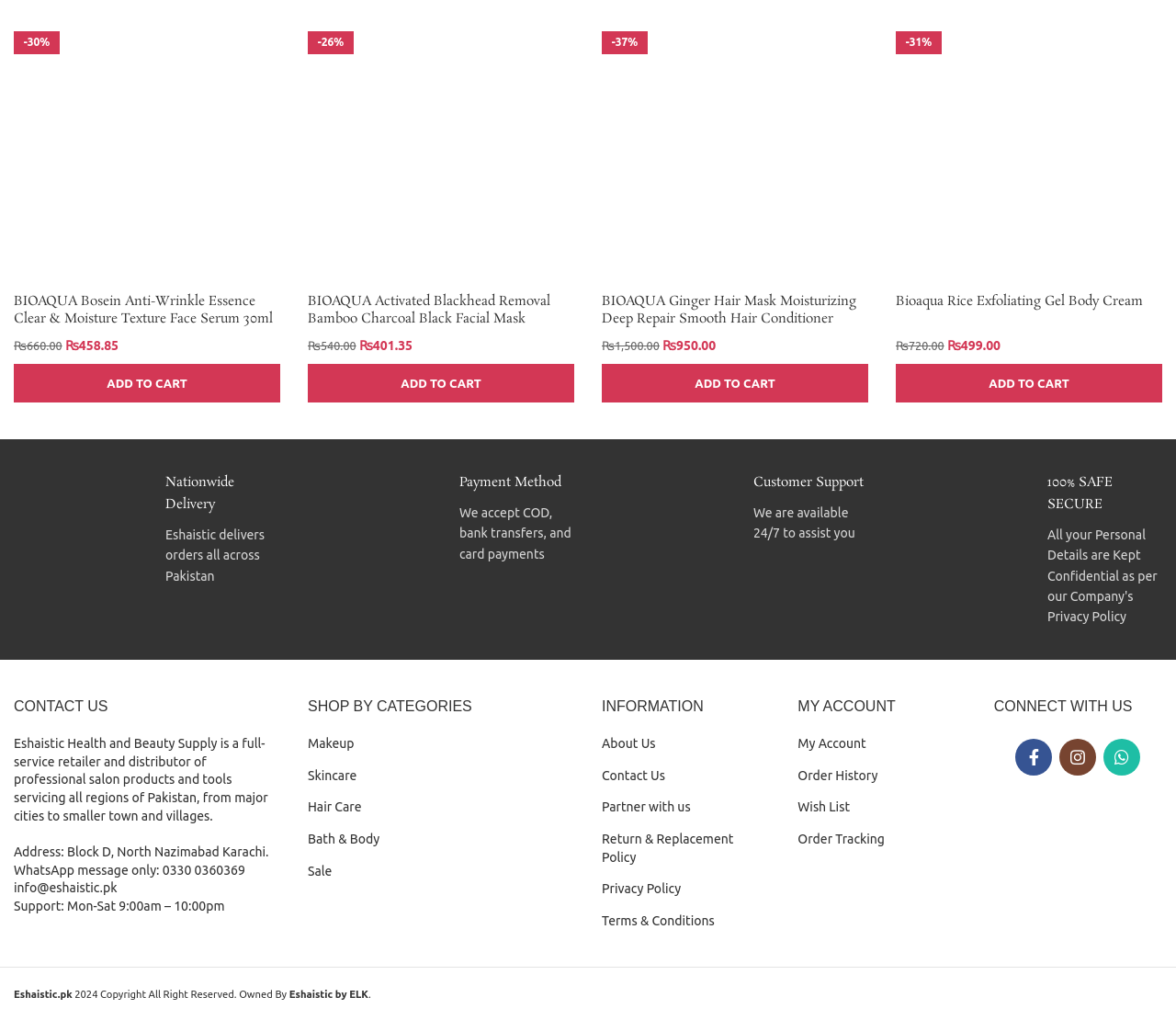Please locate the bounding box coordinates of the region I need to click to follow this instruction: "Go to my account".

[0.678, 0.722, 0.736, 0.736]